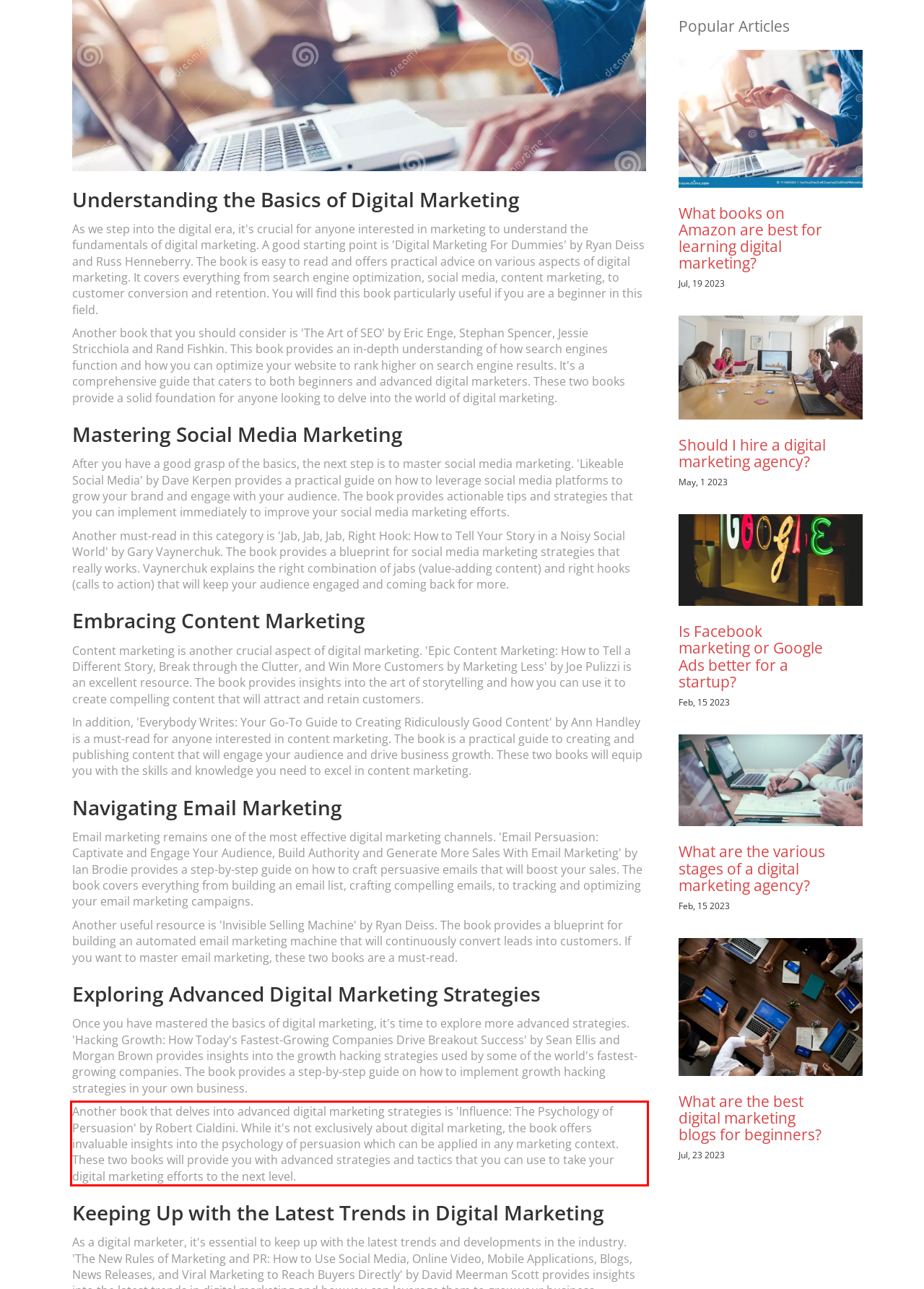Identify the text within the red bounding box on the webpage screenshot and generate the extracted text content.

Another book that delves into advanced digital marketing strategies is 'Influence: The Psychology of Persuasion' by Robert Cialdini. While it's not exclusively about digital marketing, the book offers invaluable insights into the psychology of persuasion which can be applied in any marketing context. These two books will provide you with advanced strategies and tactics that you can use to take your digital marketing efforts to the next level.